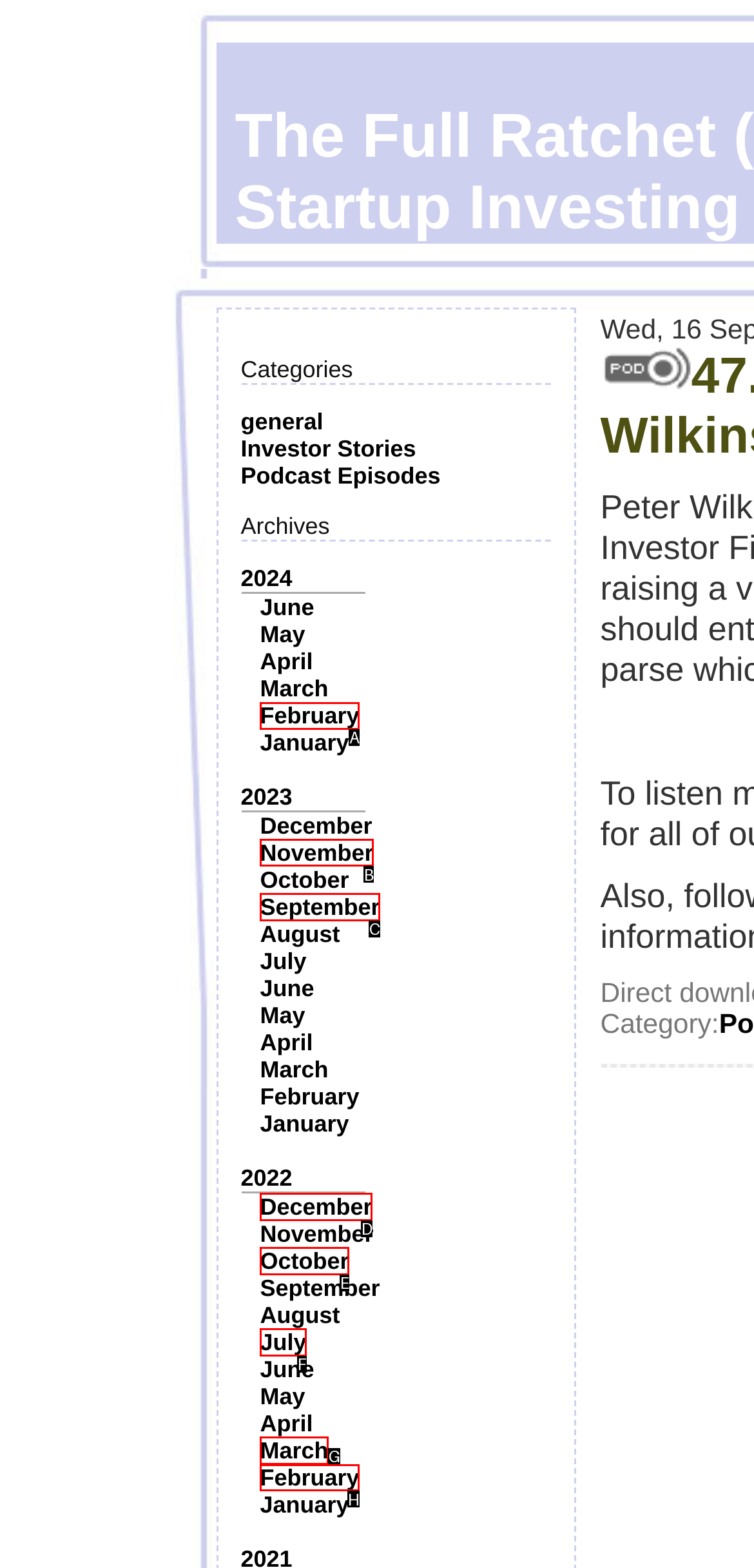Identify the UI element that corresponds to this description: September
Respond with the letter of the correct option.

C